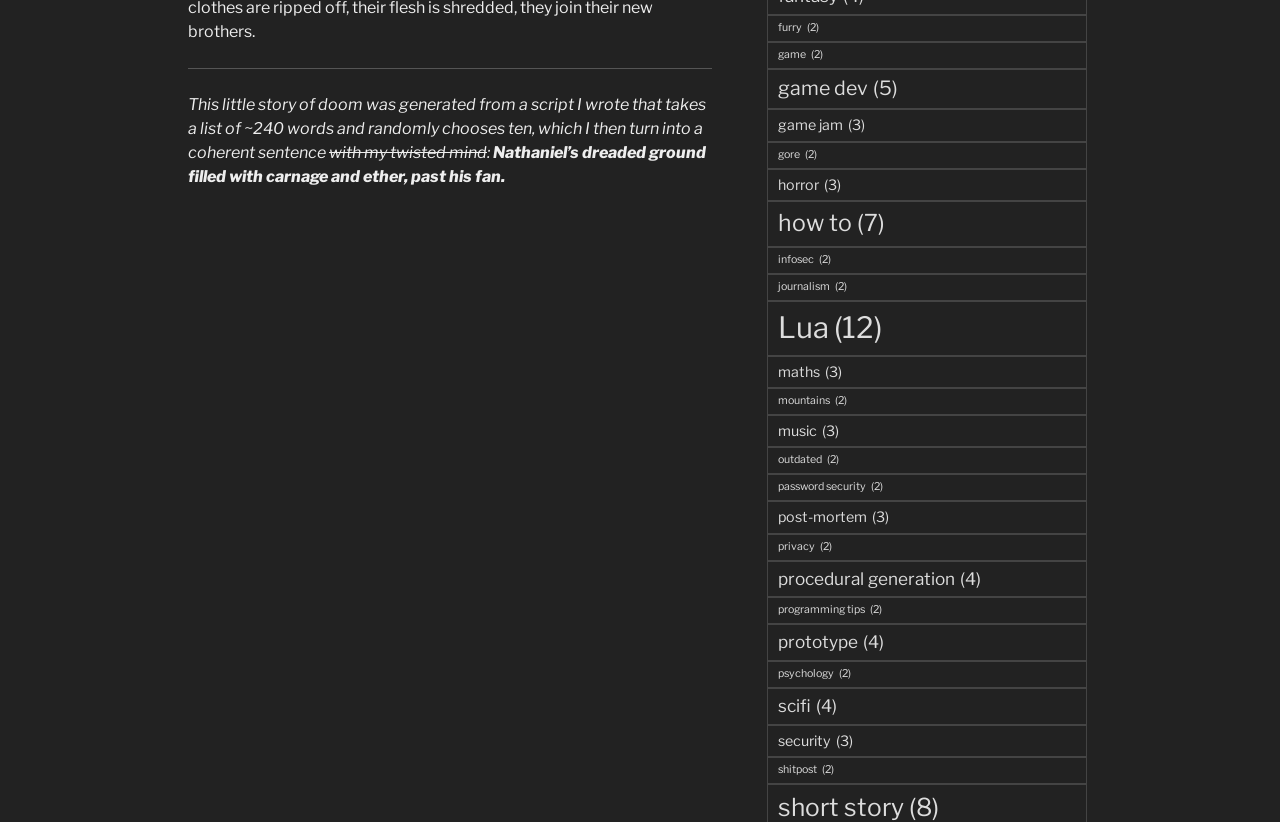Provide a one-word or short-phrase response to the question:
How many items are in the 'Lua' category?

12